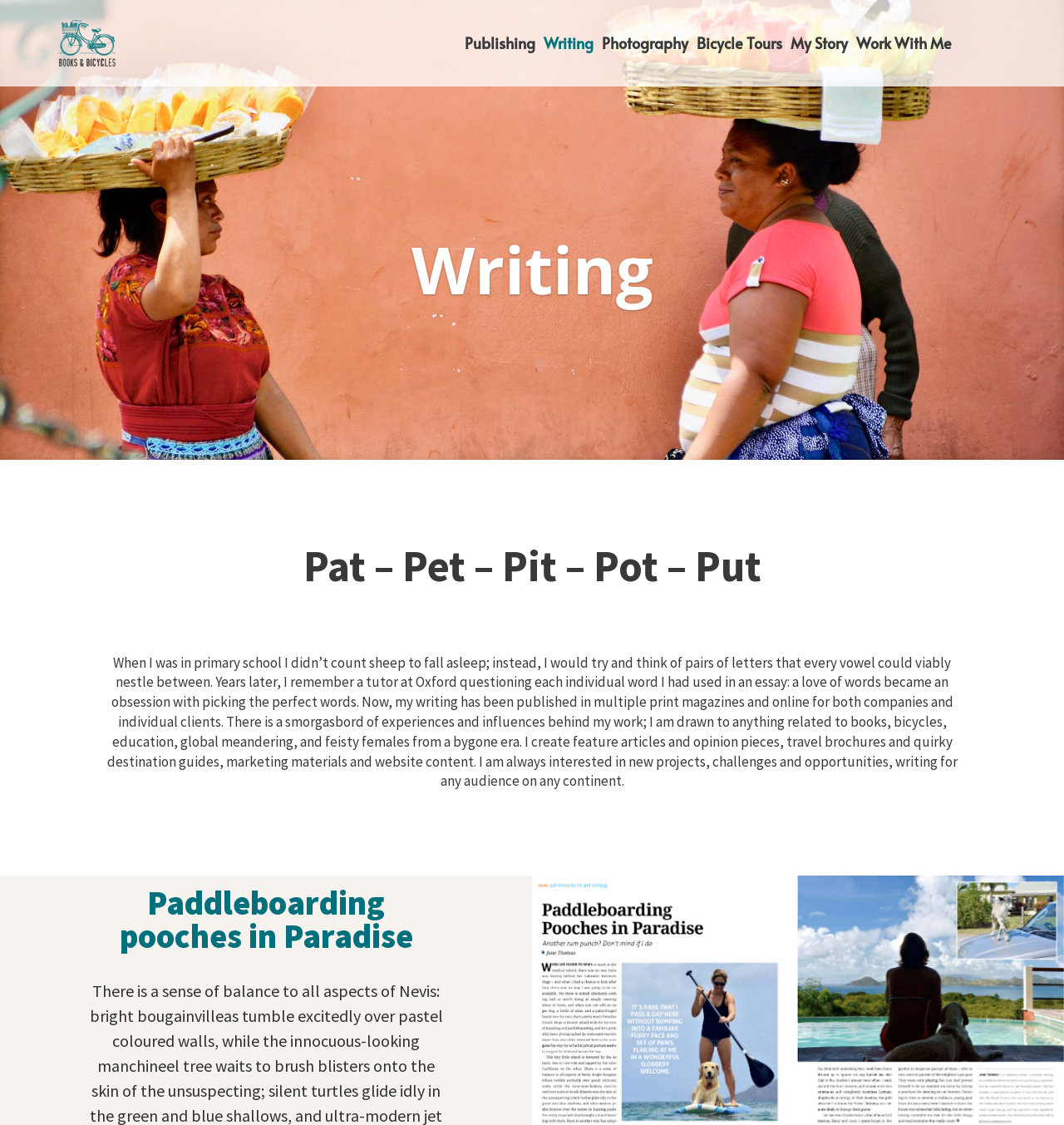Based on the element description, predict the bounding box coordinates (top-left x, top-left y, bottom-right x, bottom-right y) for the UI element in the screenshot: Work With Me

[0.805, 0.033, 0.895, 0.077]